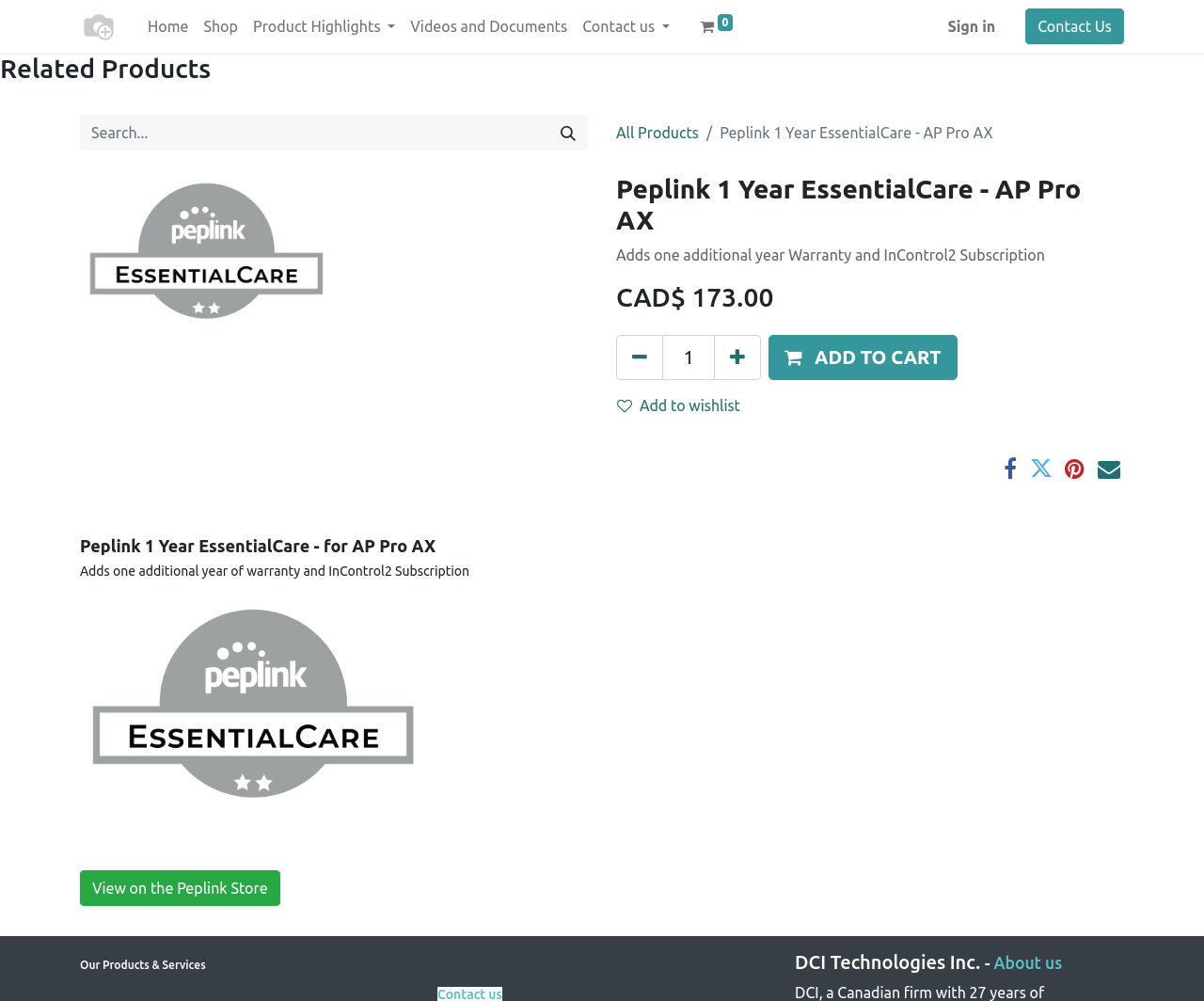Analyze and describe the webpage in a detailed narrative.

The webpage is about a product called "Peplink 1 Year EssentialCare - AP Pro AX" on a website called www.dcitech.com. At the top left corner, there is a logo of the website. Next to the logo, there is a navigation menu with links to "Home", "Shop", "Product Highlights", "Videos and Documents", and "Contact us". 

Below the navigation menu, there is a main section that takes up most of the page. In this section, there is a heading that says "Related Products" at the top. Below the heading, there is a search bar with a search box and a search button. 

To the right of the search bar, there is a link to "All Products". Below the search bar, there is a product description section. In this section, there is a product image on the left, and to the right of the image, there is a product title, a description that says "Adds one additional year Warranty and InControl2 Subscription", and a price of "CAD$173.00". 

Below the product description, there are buttons to "Remove one", "Add one", and "ADD TO CART". There is also a button to "Add to wishlist" with an image of a wishlist icon. 

Further down the page, there are more product details, including a section that describes the product as "Peplink 1 Year EssentialCare - for AP Pro AX" and another section that says "Adds one additional year of warranty and InControl2 Subscription". There is also a slide image on the left side of the page. 

At the bottom of the page, there are links to "View on the Peplink Store" and three headings that say "Our Products & Services", "DCI Technologies Inc. - About us", and an empty heading. The "About us" heading has a link to "About us" below it.